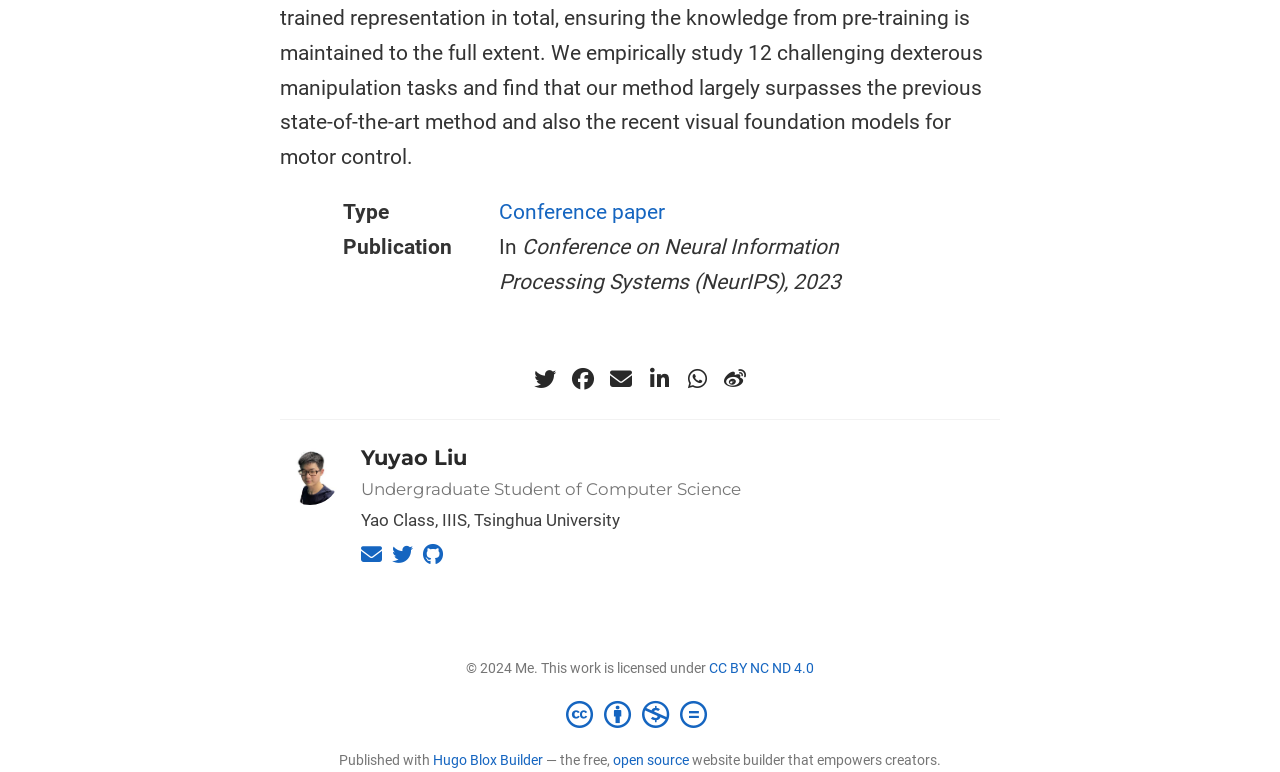Pinpoint the bounding box coordinates of the element that must be clicked to accomplish the following instruction: "Share on Twitter". The coordinates should be in the format of four float numbers between 0 and 1, i.e., [left, top, right, bottom].

[0.414, 0.472, 0.438, 0.51]